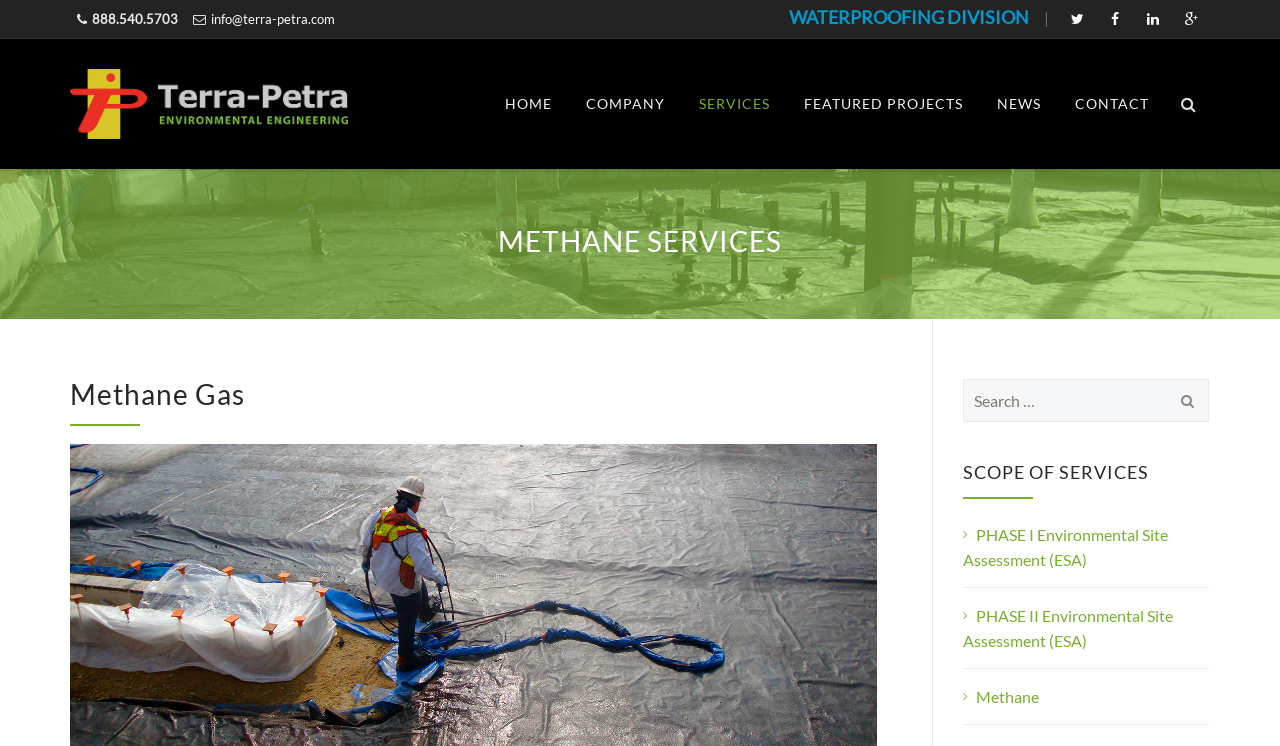Show the bounding box coordinates for the element that needs to be clicked to execute the following instruction: "Search for something". Provide the coordinates in the form of four float numbers between 0 and 1, i.e., [left, top, right, bottom].

None